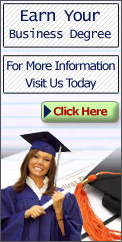What is the purpose of the green button?
Look at the image and respond with a one-word or short phrase answer.

Immediate engagement